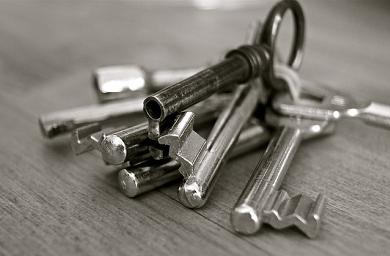What is the symbolic meaning of the keys in the image?
Please provide a comprehensive answer based on the details in the screenshot.

The caption explains that the visual arrangement of the keys symbolizes access and unlocking potential, resonating with themes of ownership and control.